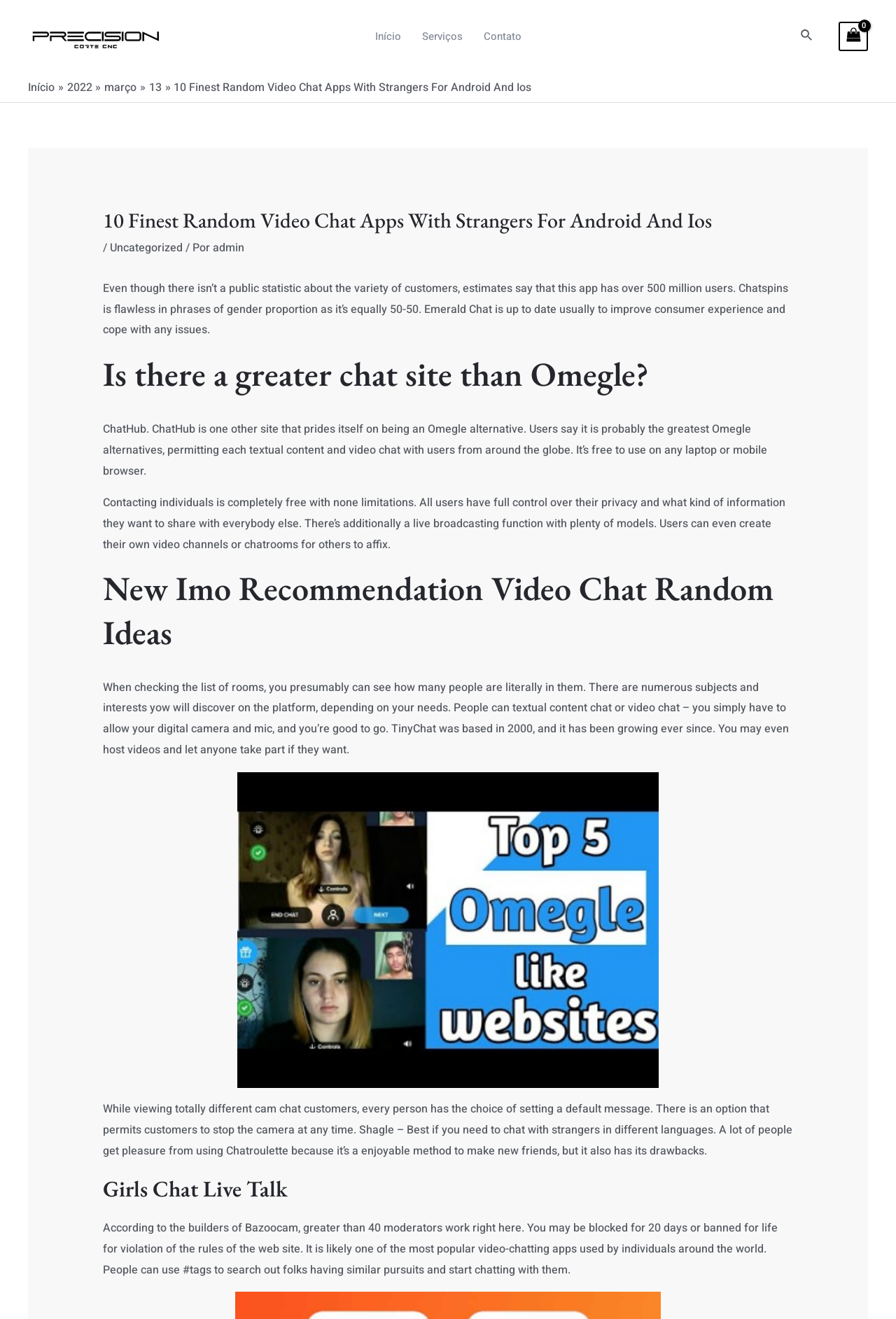Identify the primary heading of the webpage and provide its text.

10 Finest Random Video Chat Apps With Strangers For Android And Ios